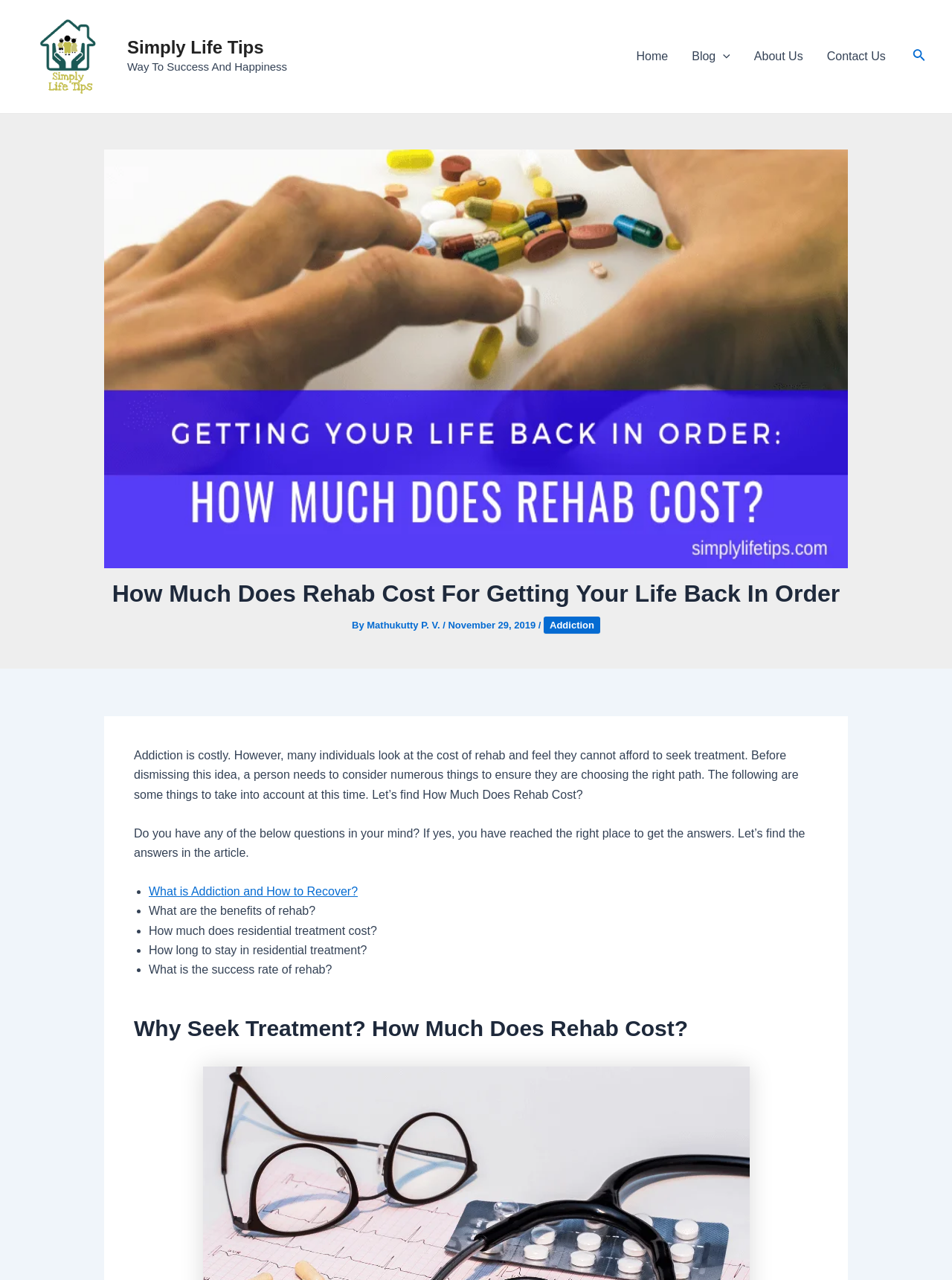Use a single word or phrase to answer the question:
Who is the author of the article?

Mathukutty P. V.